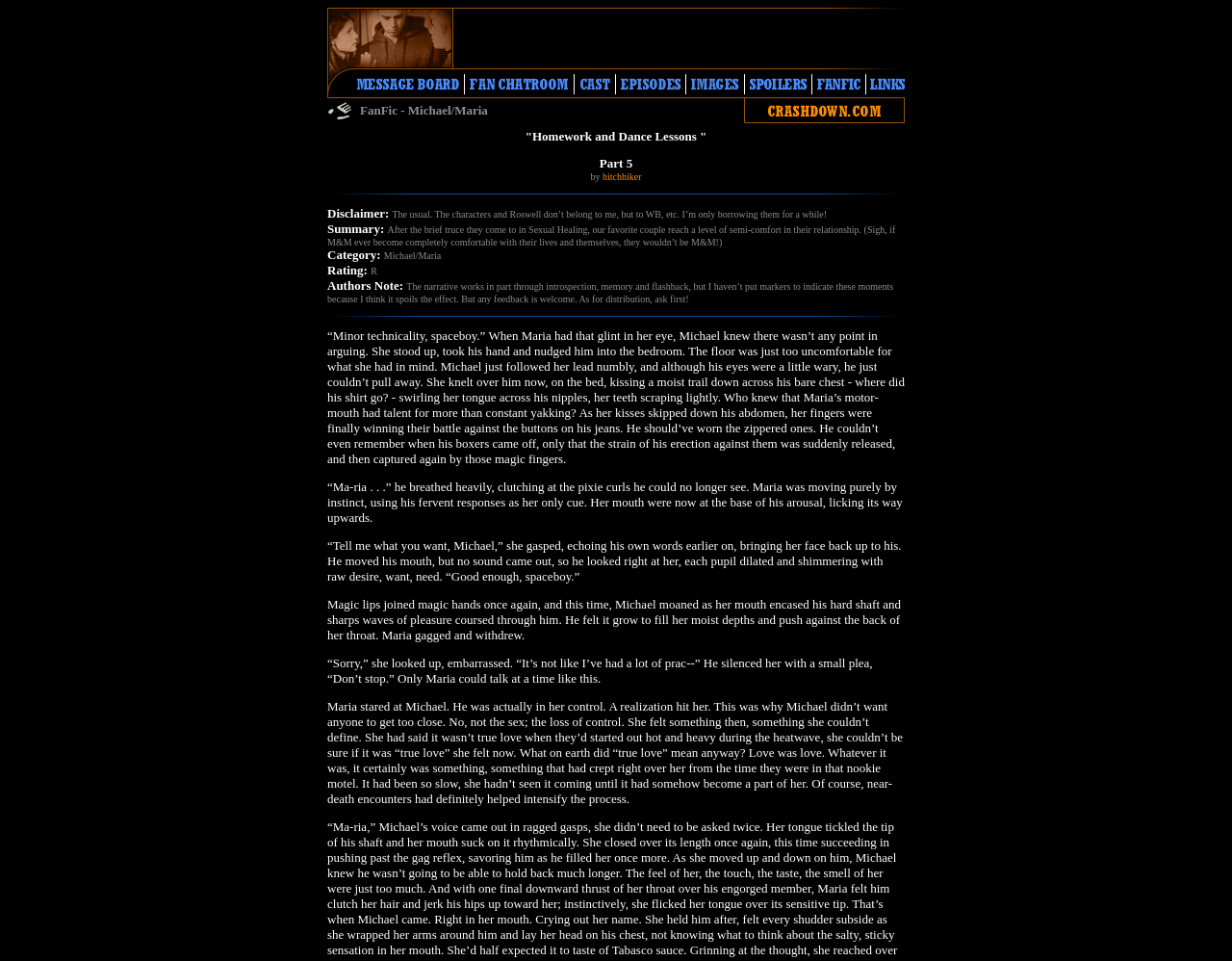Provide the bounding box coordinates for the UI element that is described as: "aria-label="Advertisement" name="aswift_0" title="Advertisement"".

[0.369, 0.01, 0.734, 0.07]